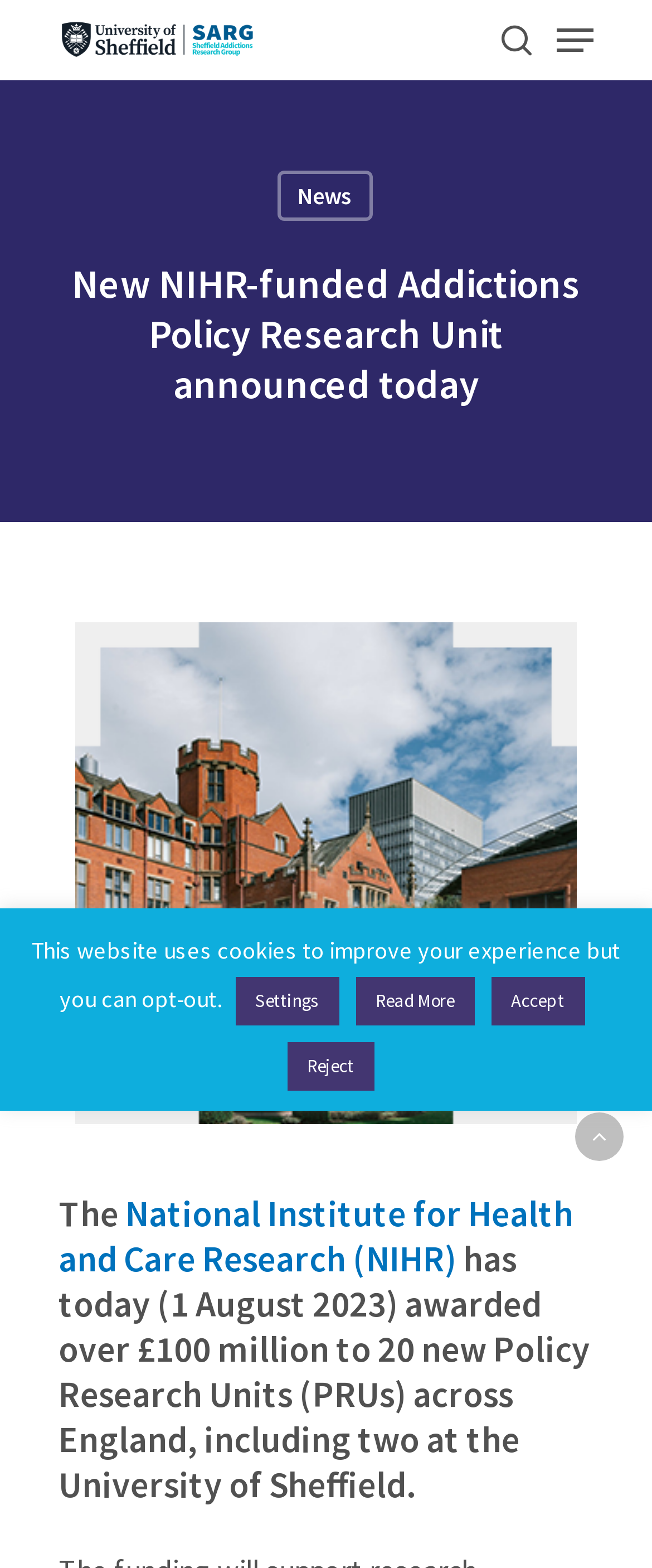Provide your answer to the question using just one word or phrase: What is the name of the university mentioned in the webpage?

University of Sheffield